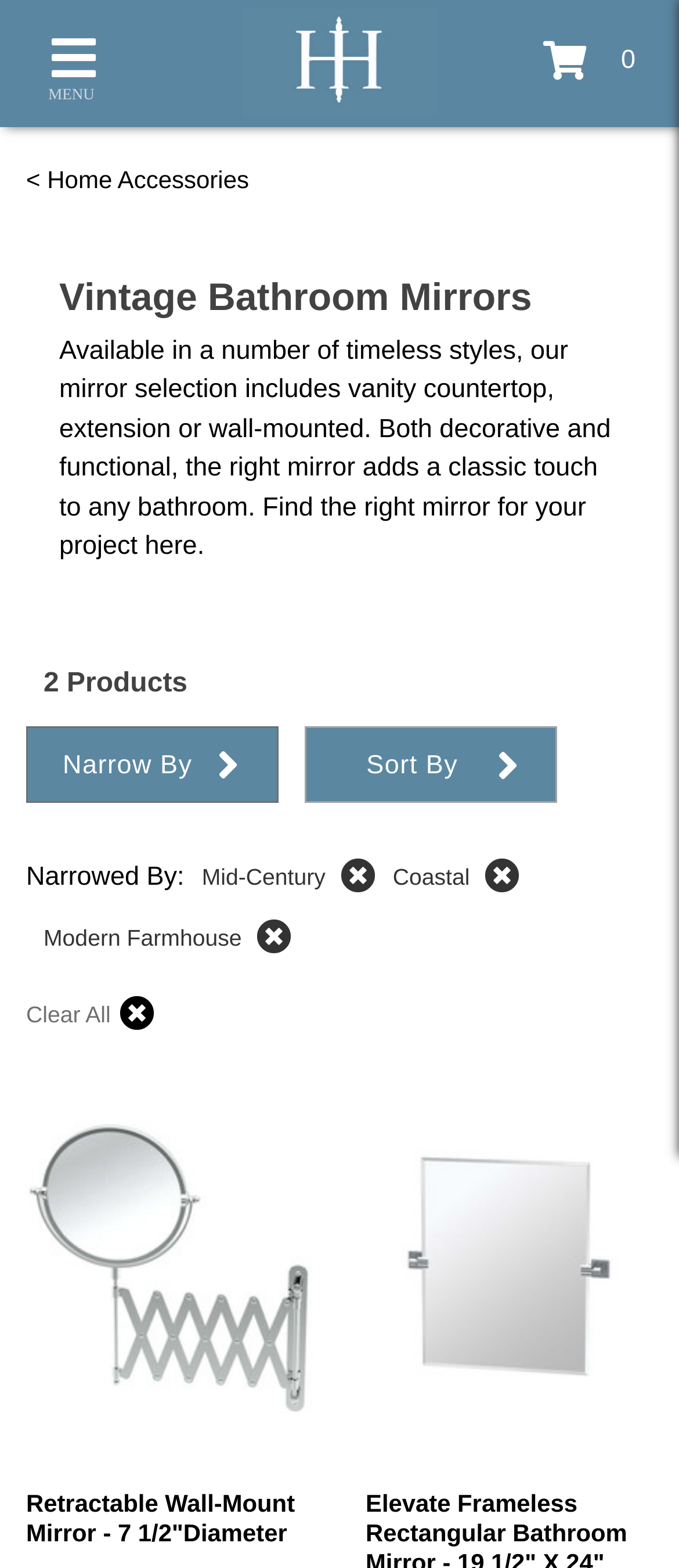Provide the bounding box coordinates of the HTML element this sentence describes: "Coastal". The bounding box coordinates consist of four float numbers between 0 and 1, i.e., [left, top, right, bottom].

[0.578, 0.54, 0.765, 0.579]